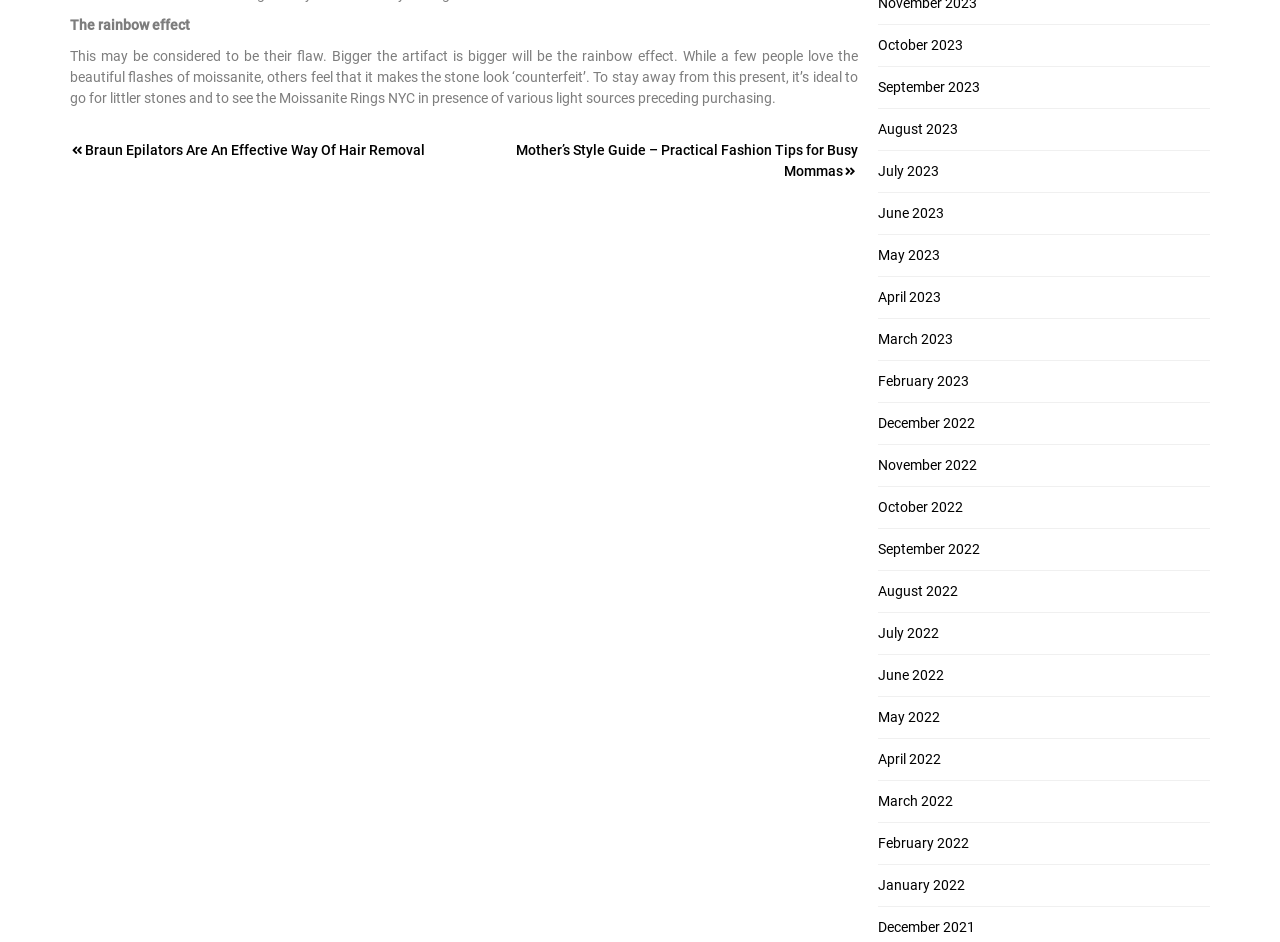Identify the bounding box coordinates of the area you need to click to perform the following instruction: "Search for something".

None